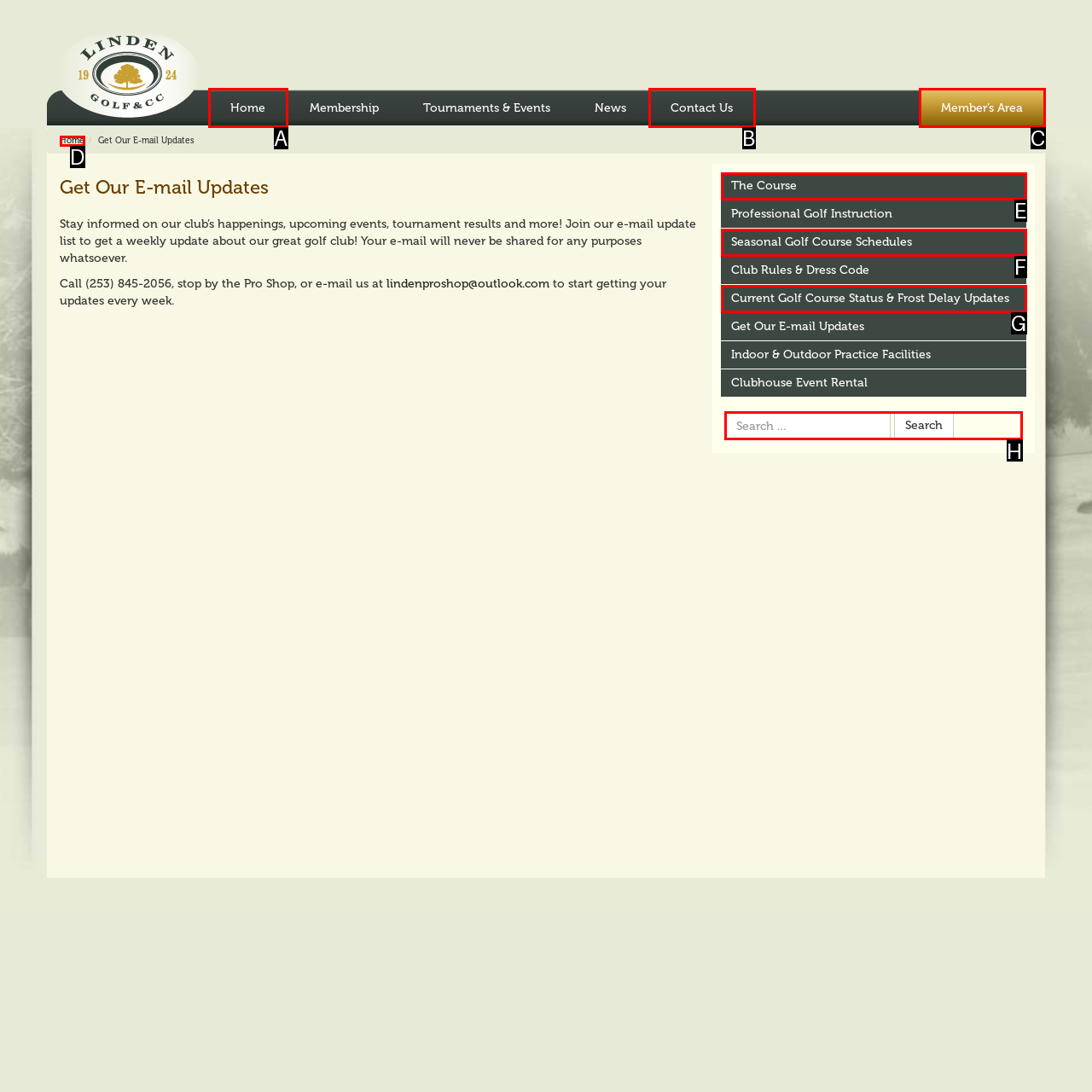Decide which HTML element to click to complete the task: Search for something Provide the letter of the appropriate option.

H